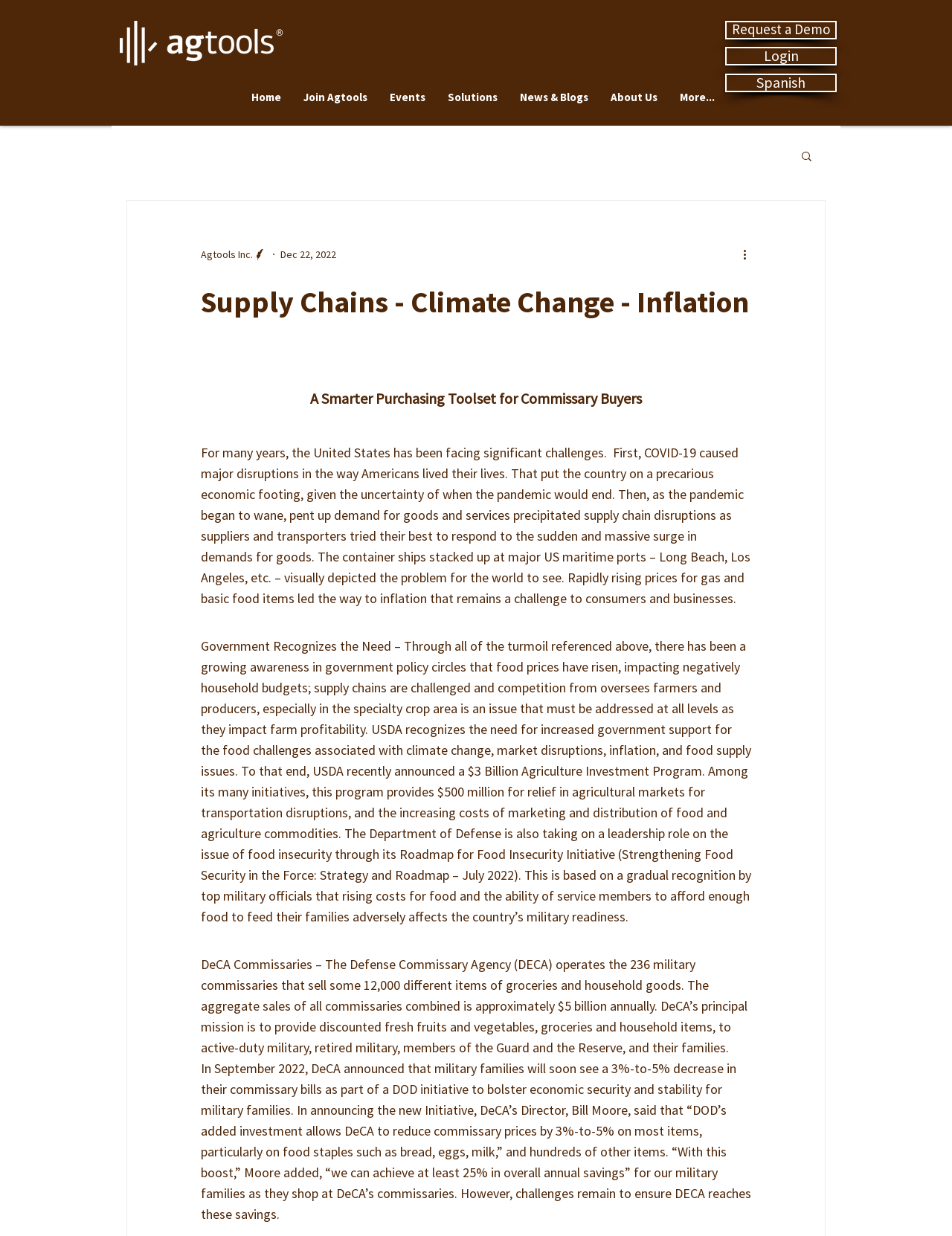Please identify the bounding box coordinates of the clickable region that I should interact with to perform the following instruction: "View the 'Home' page". The coordinates should be expressed as four float numbers between 0 and 1, i.e., [left, top, right, bottom].

[0.252, 0.065, 0.307, 0.092]